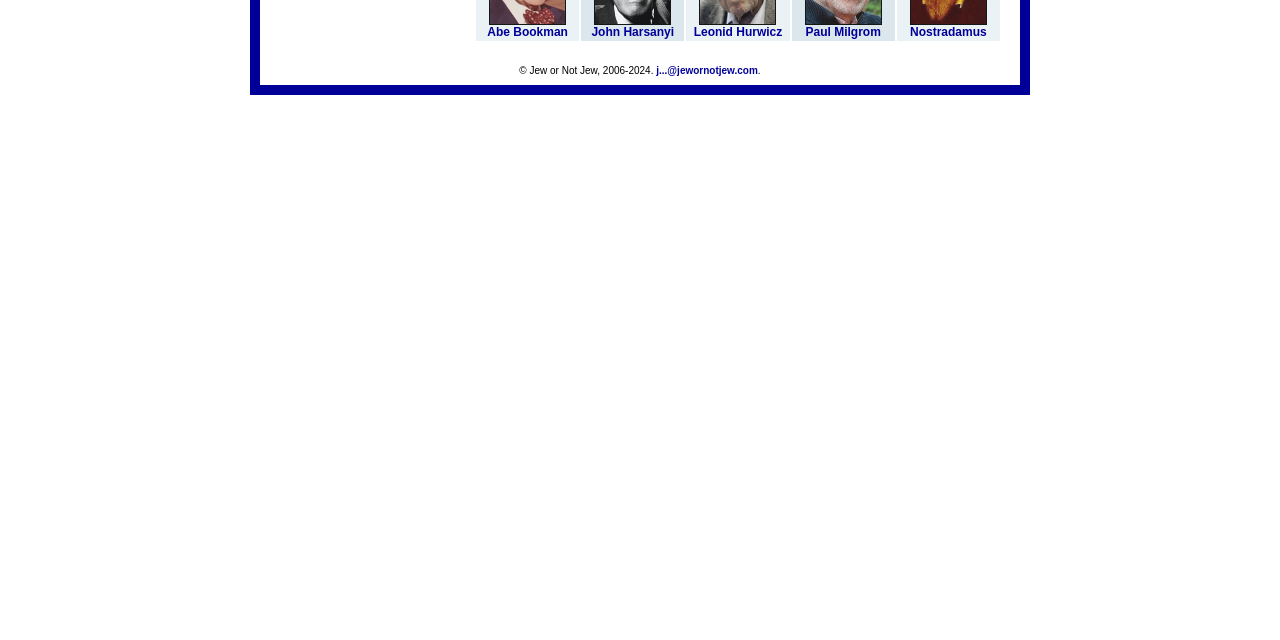Using the provided description Leonid Hurwicz, find the bounding box coordinates for the UI element. Provide the coordinates in (top-left x, top-left y, bottom-right x, bottom-right y) format, ensuring all values are between 0 and 1.

[0.542, 0.022, 0.611, 0.061]